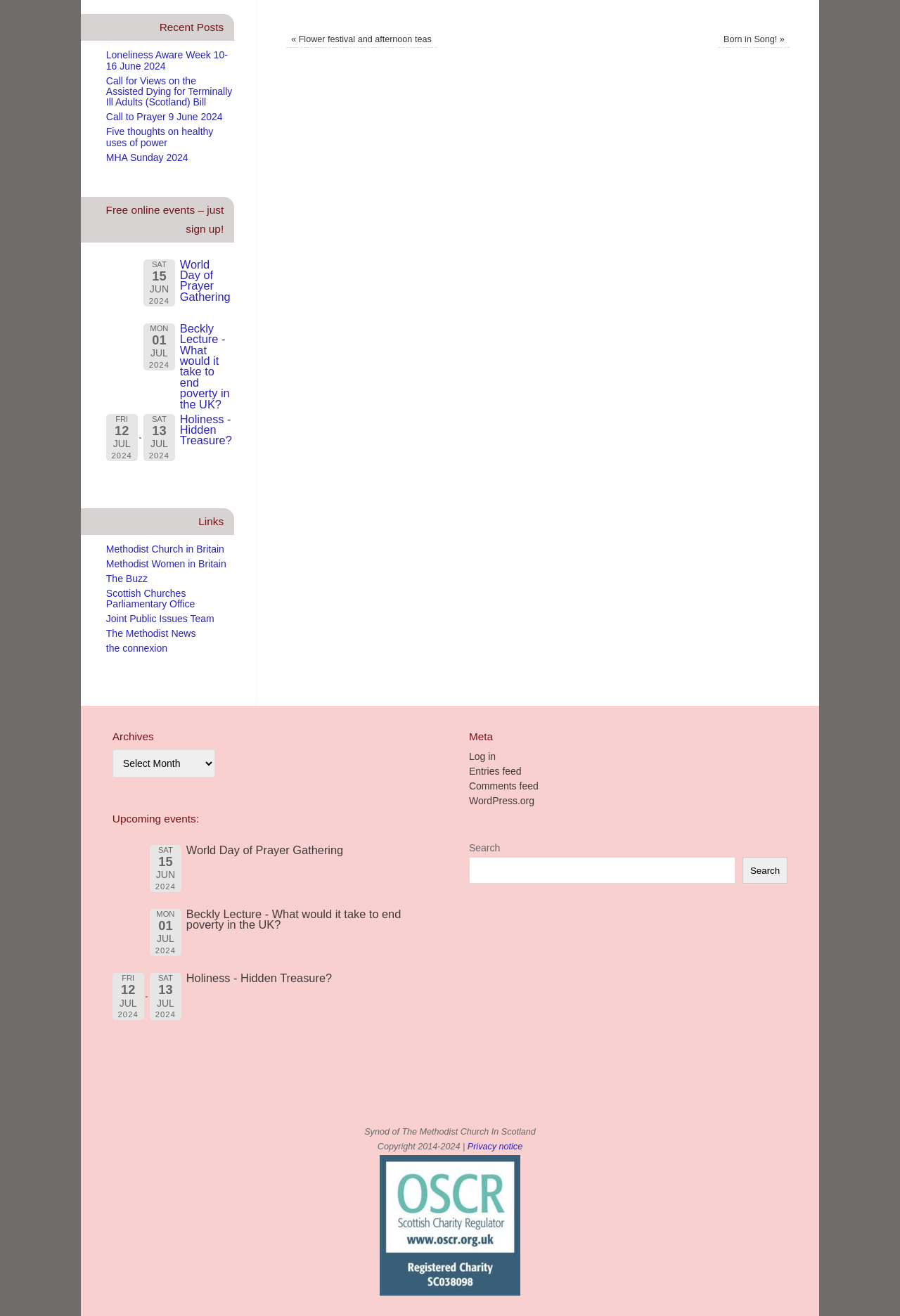Identify the bounding box coordinates for the UI element described as: "2024.1.".

None